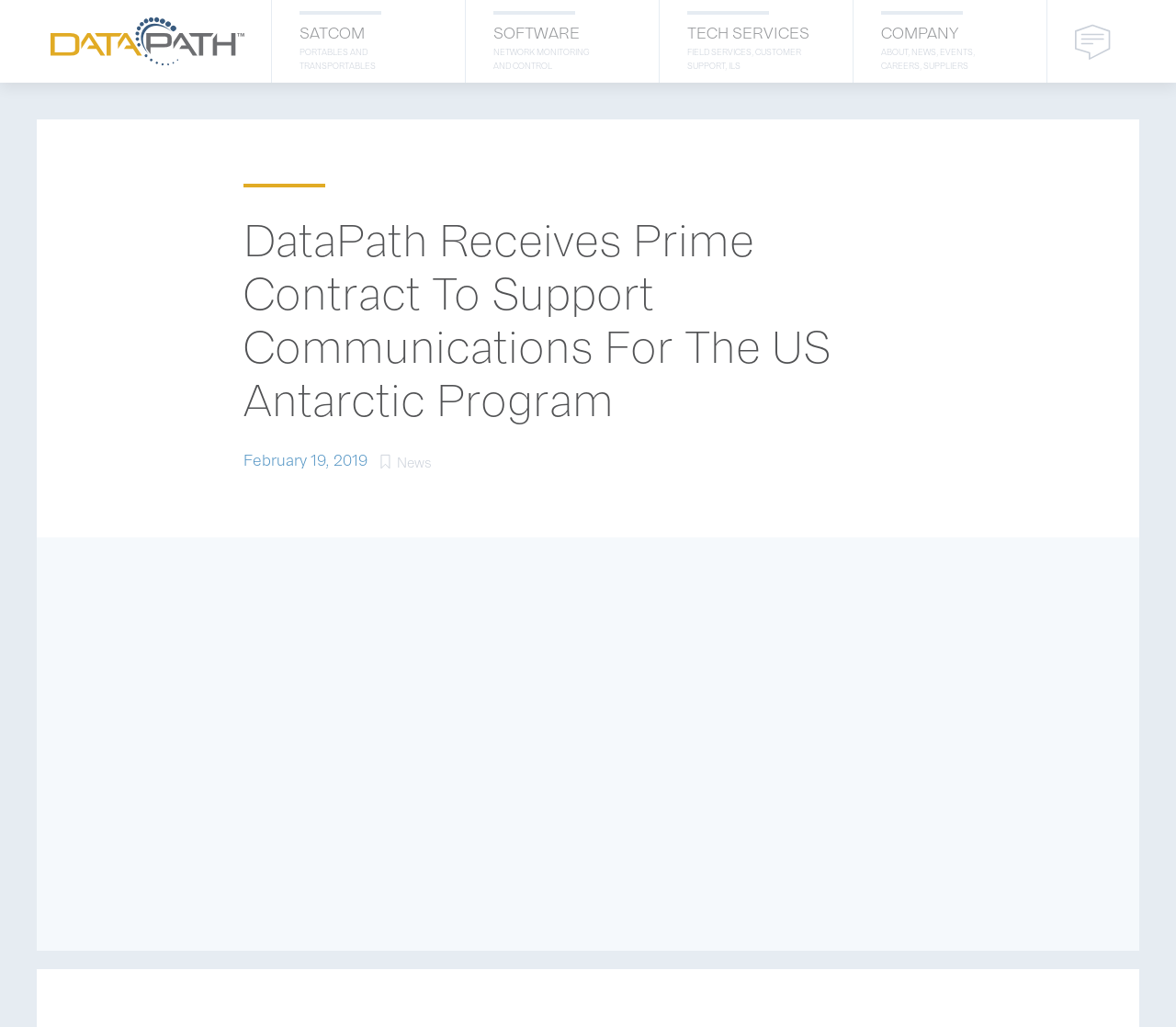Please answer the following query using a single word or phrase: 
What is the date mentioned in the article?

February 19, 2019